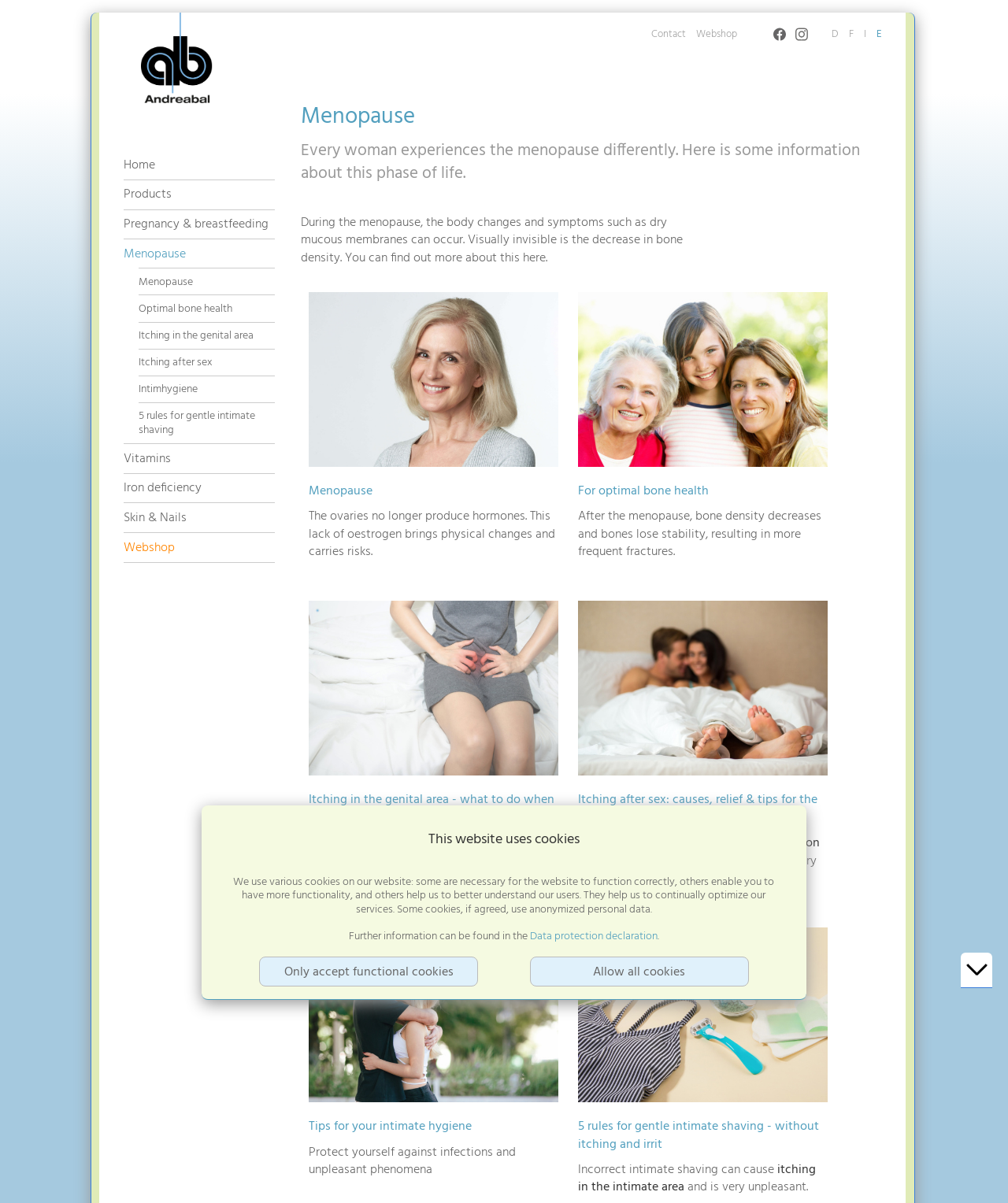Find the bounding box coordinates of the clickable element required to execute the following instruction: "Click the 'Andreabal' link". Provide the coordinates as four float numbers between 0 and 1, i.e., [left, top, right, bottom].

[0.123, 0.075, 0.211, 0.092]